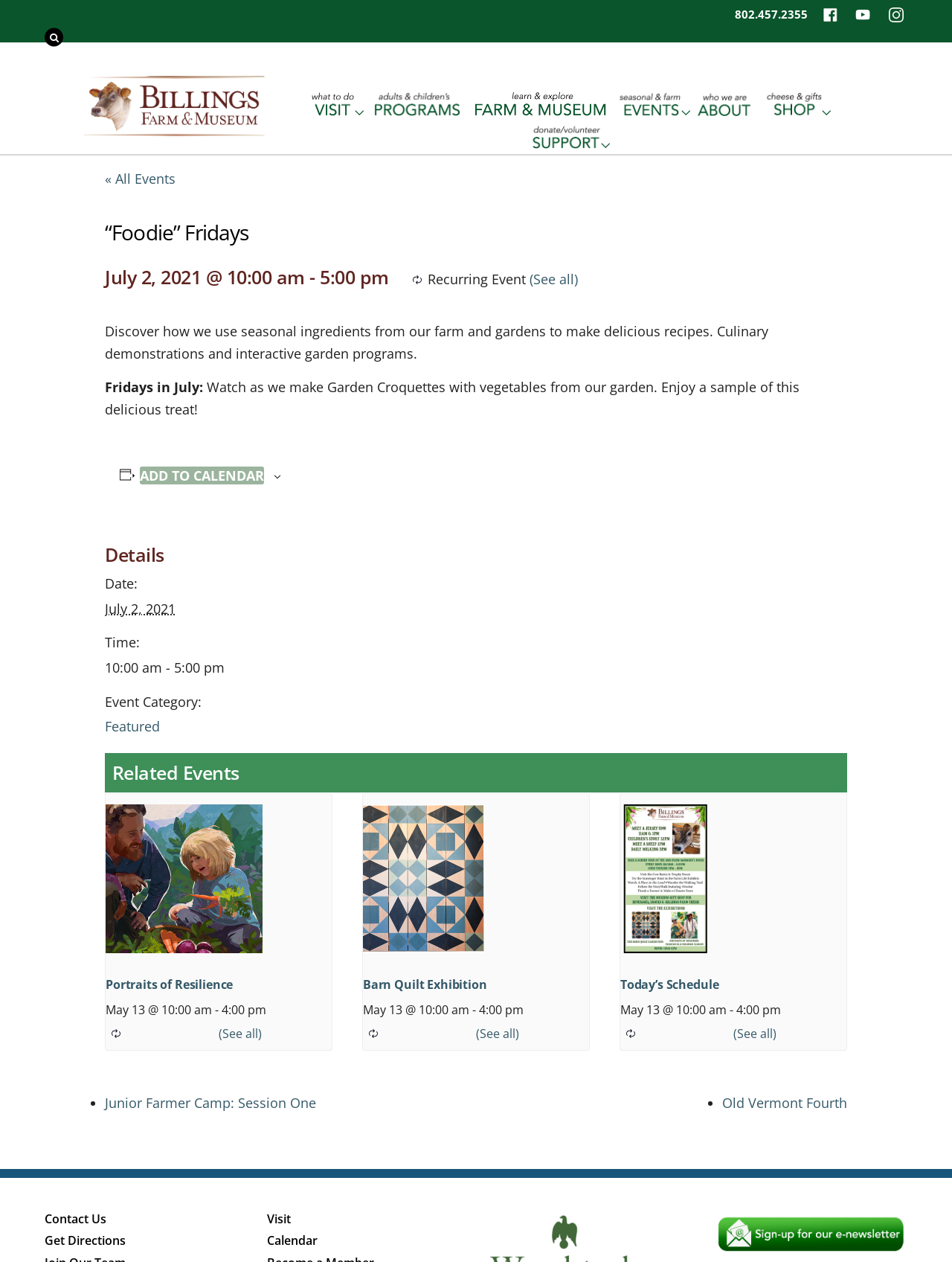What is the phone number of Billings Farm?
Please elaborate on the answer to the question with detailed information.

I found the phone number by looking at the static text element with the content '802.457.2355' located at the top right corner of the webpage.